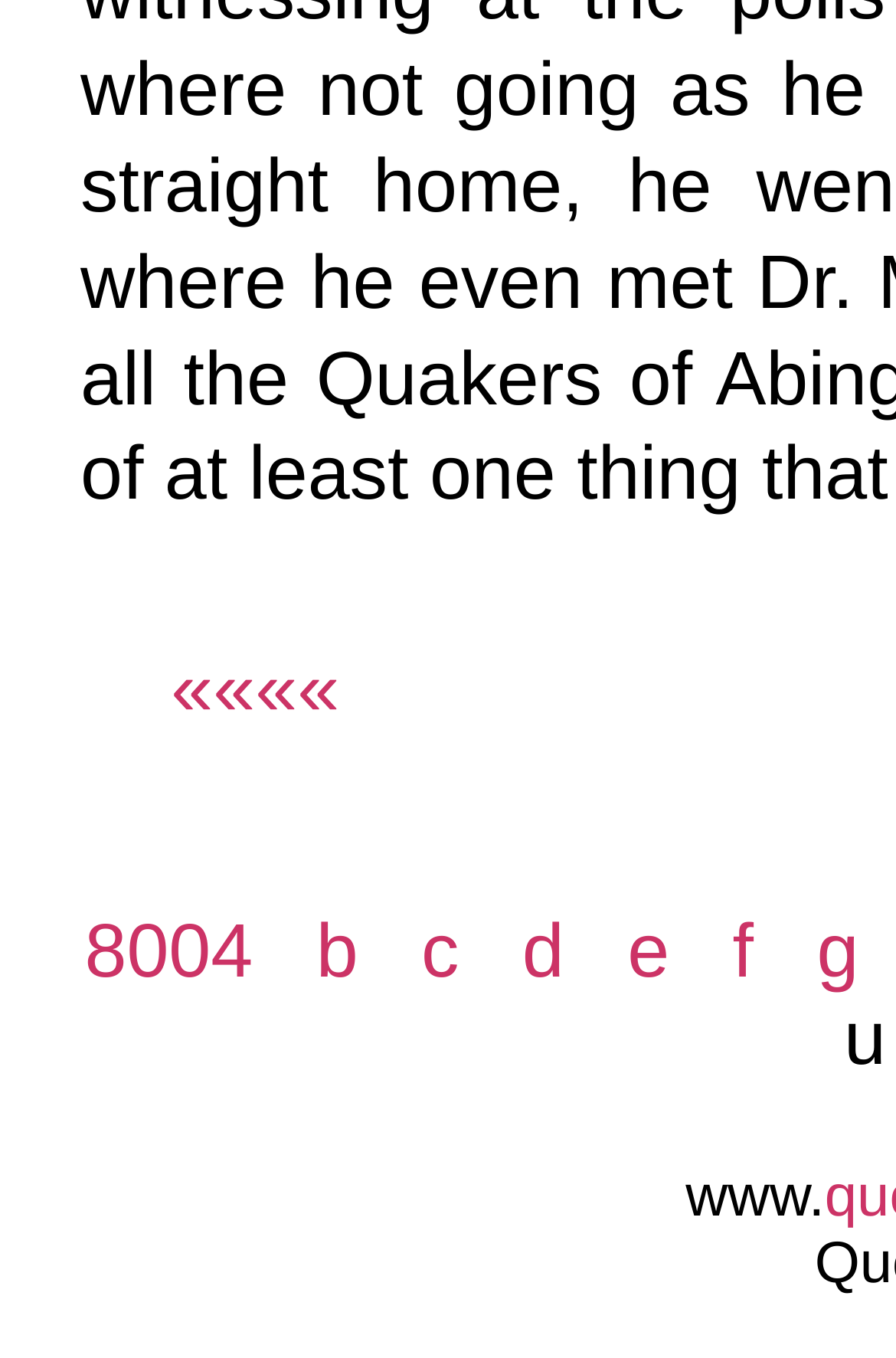What is the second link from the left?
Using the image as a reference, give a one-word or short phrase answer.

8004